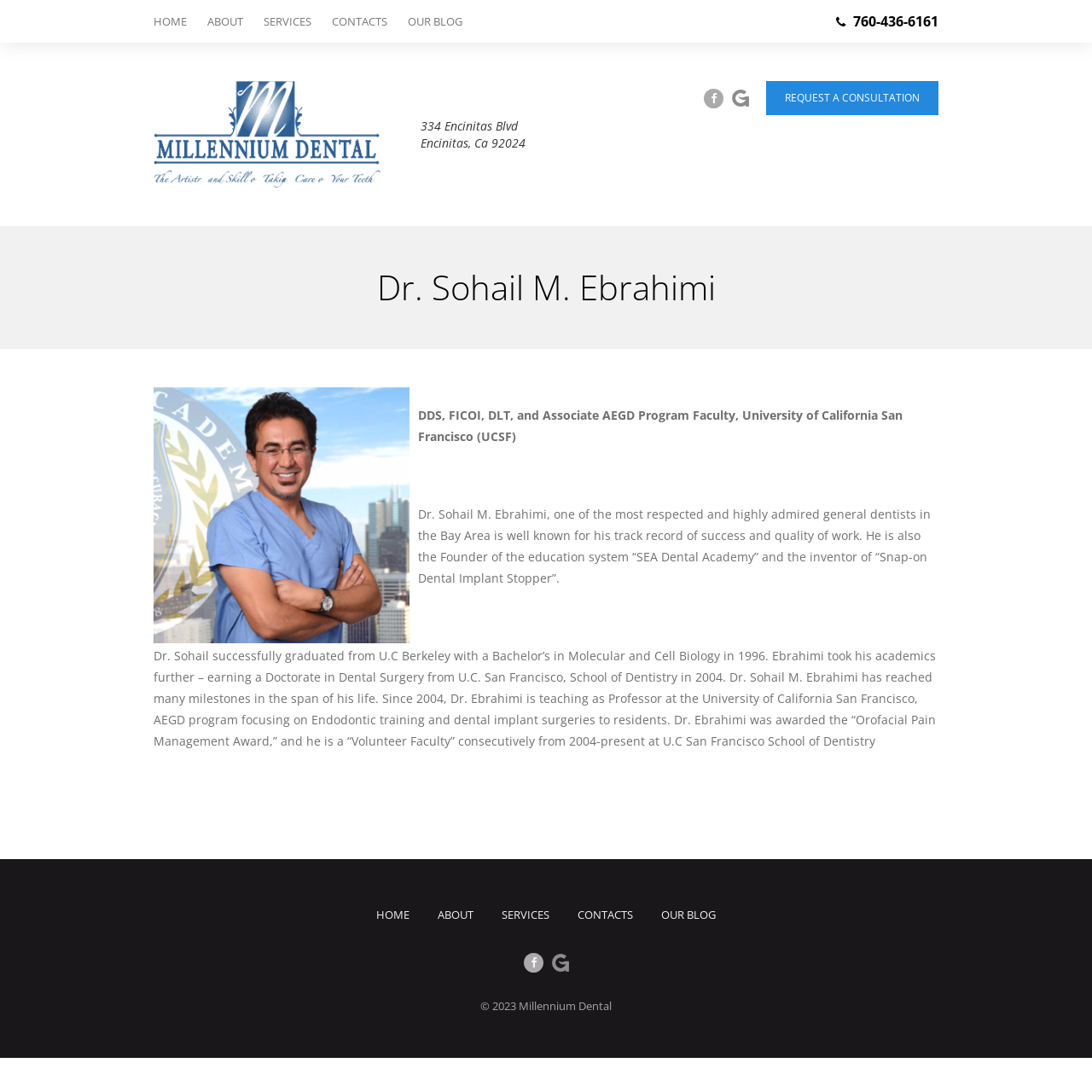Please determine the bounding box coordinates of the clickable area required to carry out the following instruction: "Request a consultation". The coordinates must be four float numbers between 0 and 1, represented as [left, top, right, bottom].

[0.702, 0.074, 0.859, 0.105]